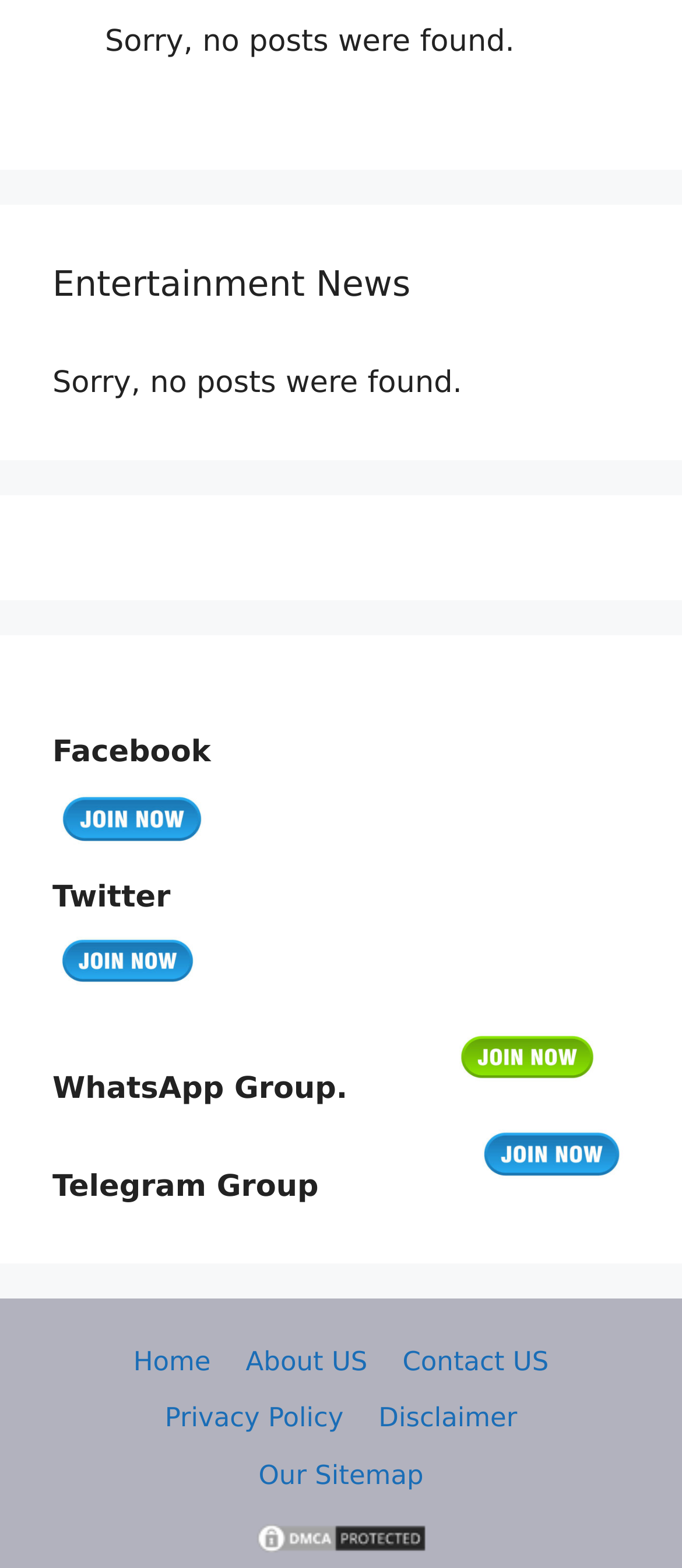Answer the following query concisely with a single word or phrase:
What is the purpose of the 'DMCA.com Protection Status' link?

Protection status